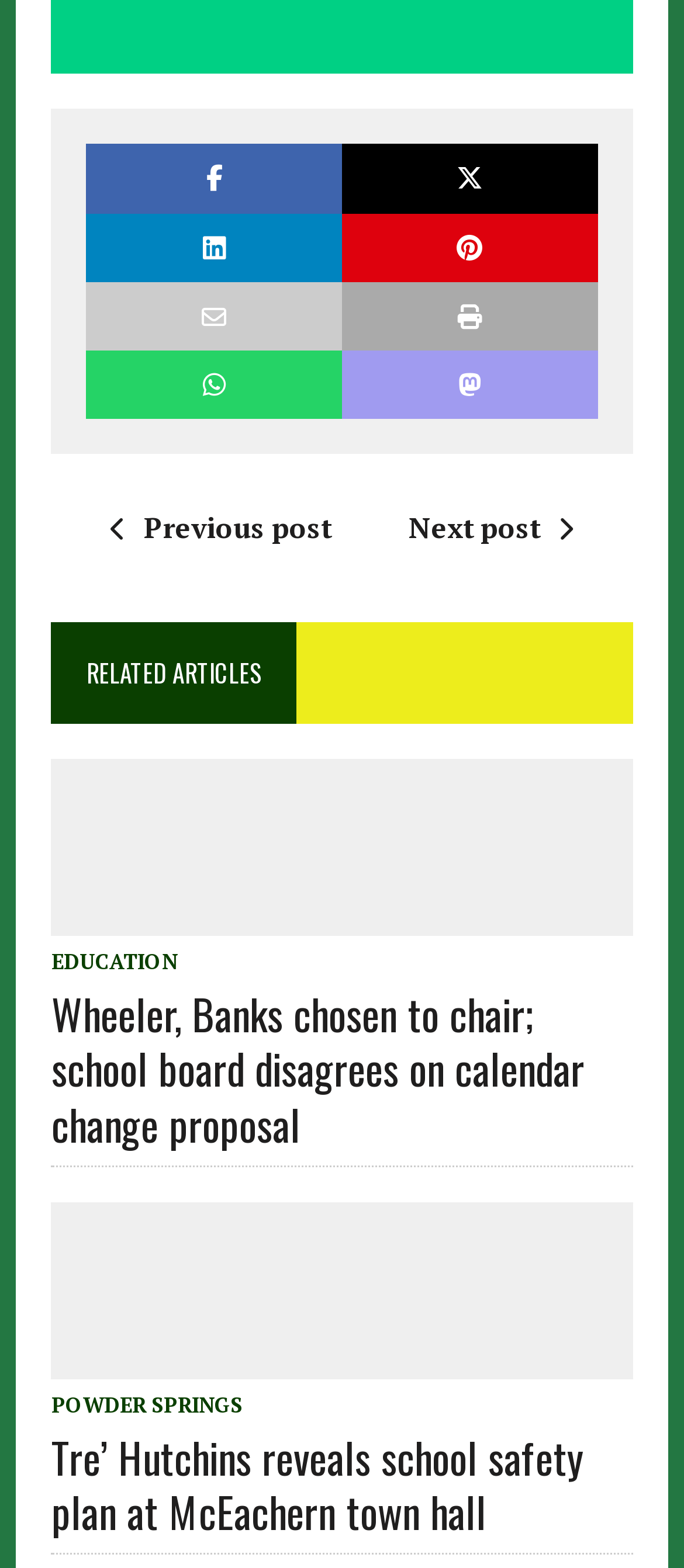What is the location mentioned in the second article?
Please use the image to deliver a detailed and complete answer.

The second article has a link with the text 'POWDER SPRINGS', which suggests that the location mentioned in the article is Powder Springs.